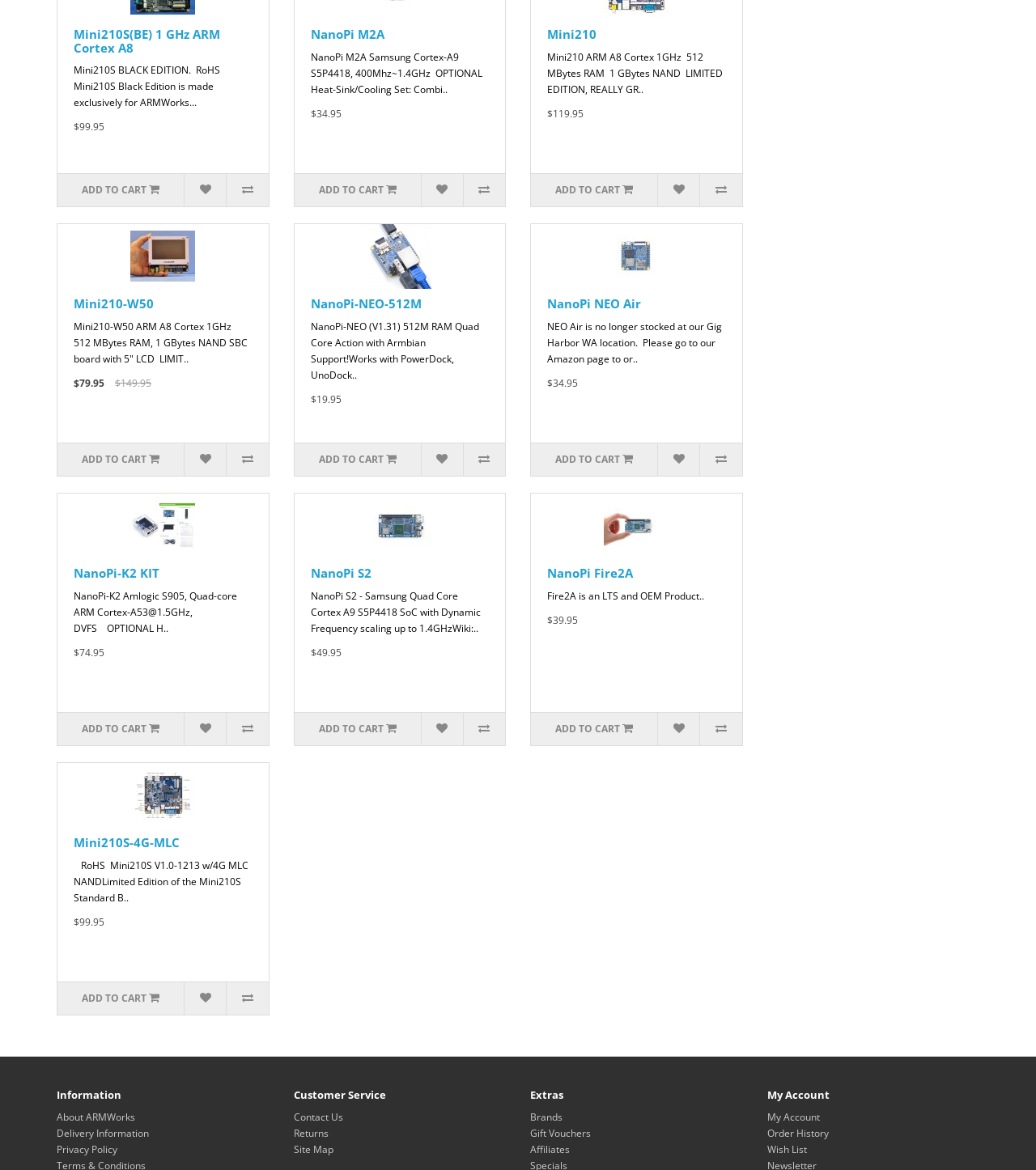Respond to the question below with a concise word or phrase:
What is the price of Mini210S(BE)?

$99.95